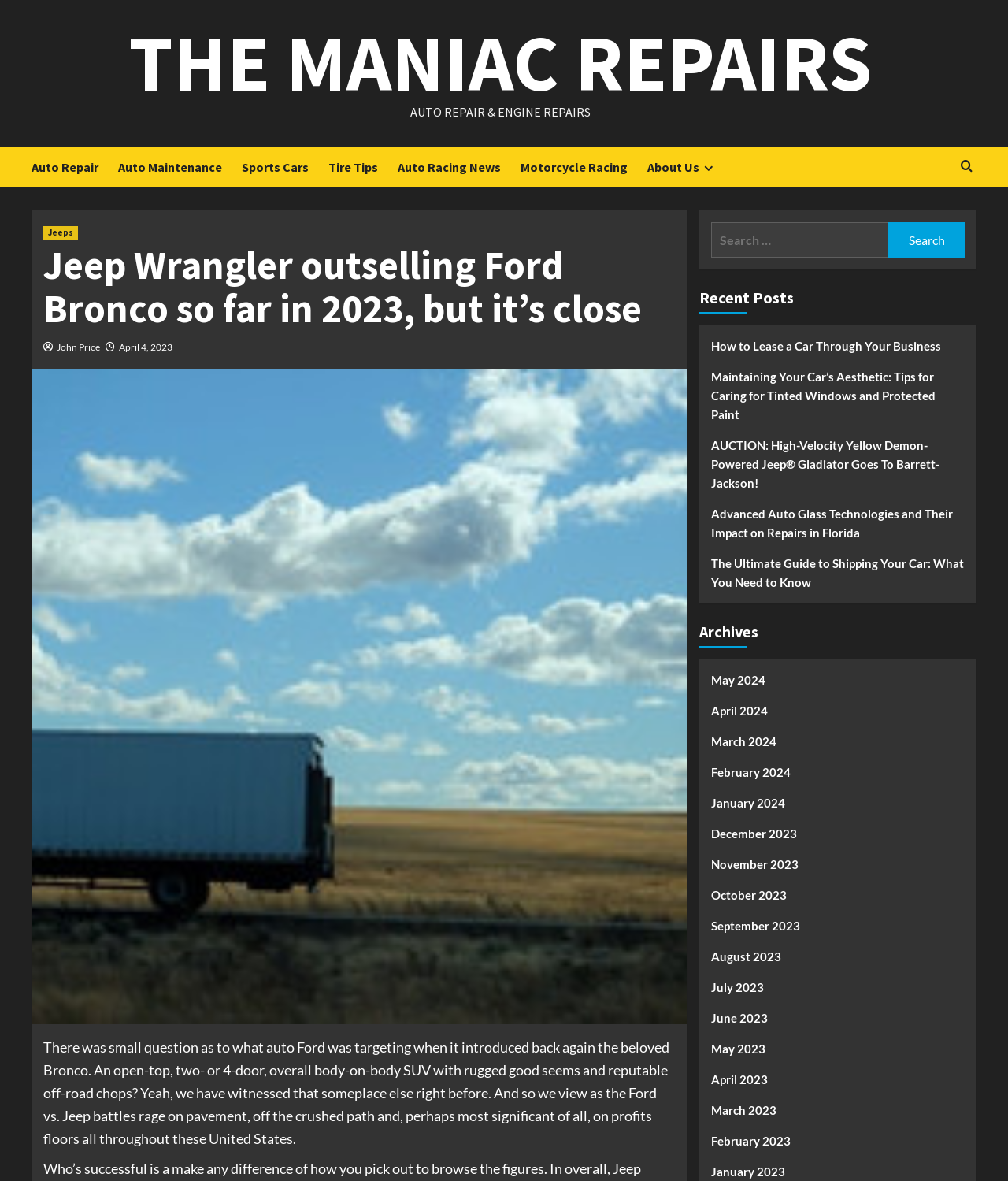What is the topic of the article?
From the details in the image, answer the question comprehensively.

The topic of the article can be determined by reading the heading 'Jeep Wrangler outselling Ford Bronco so far in 2023, but it’s close' and the content of the article, which compares the sales of Jeep Wrangler and Ford Bronco.